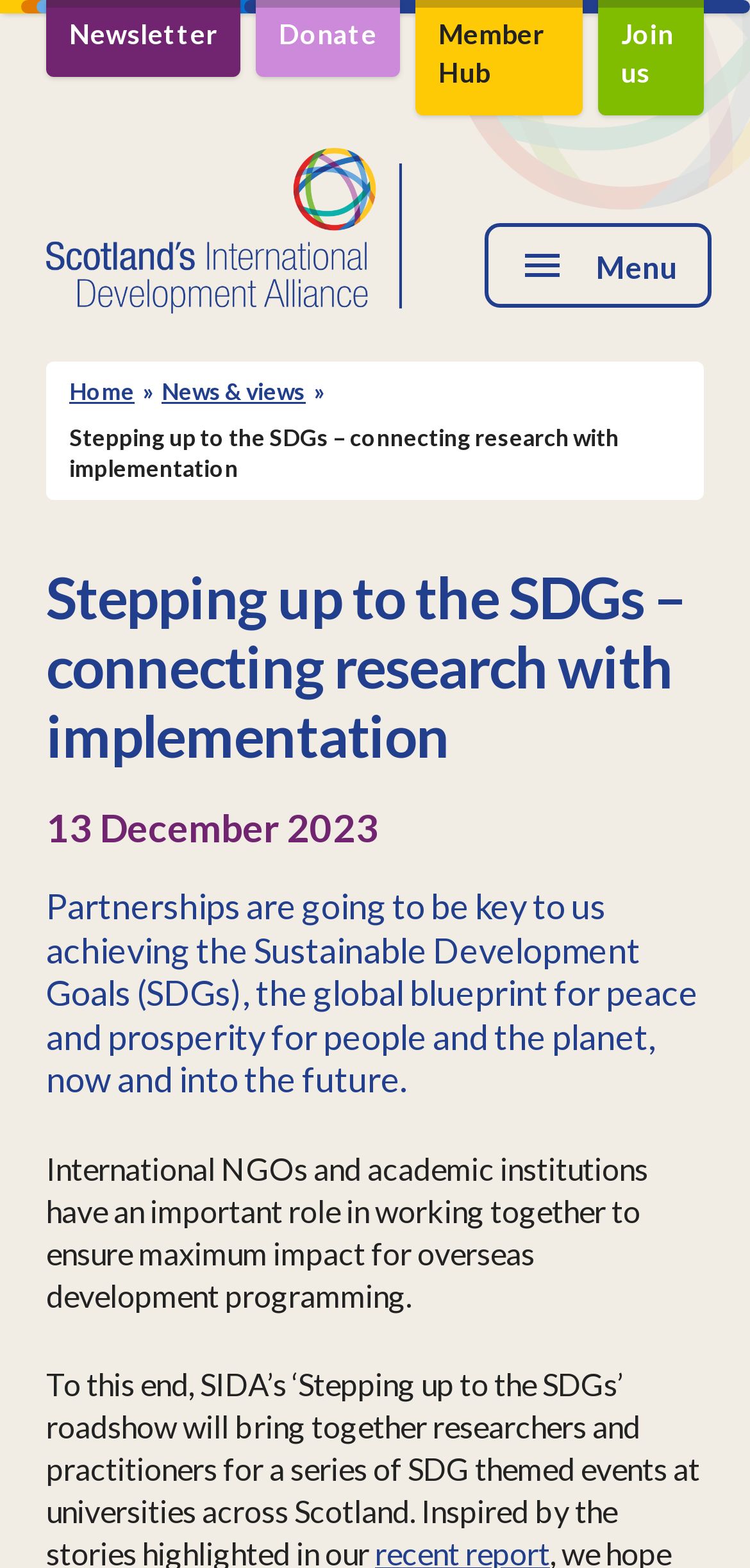Provide the bounding box coordinates of the HTML element this sentence describes: "13 December 2023". The bounding box coordinates consist of four float numbers between 0 and 1, i.e., [left, top, right, bottom].

[0.062, 0.513, 0.505, 0.542]